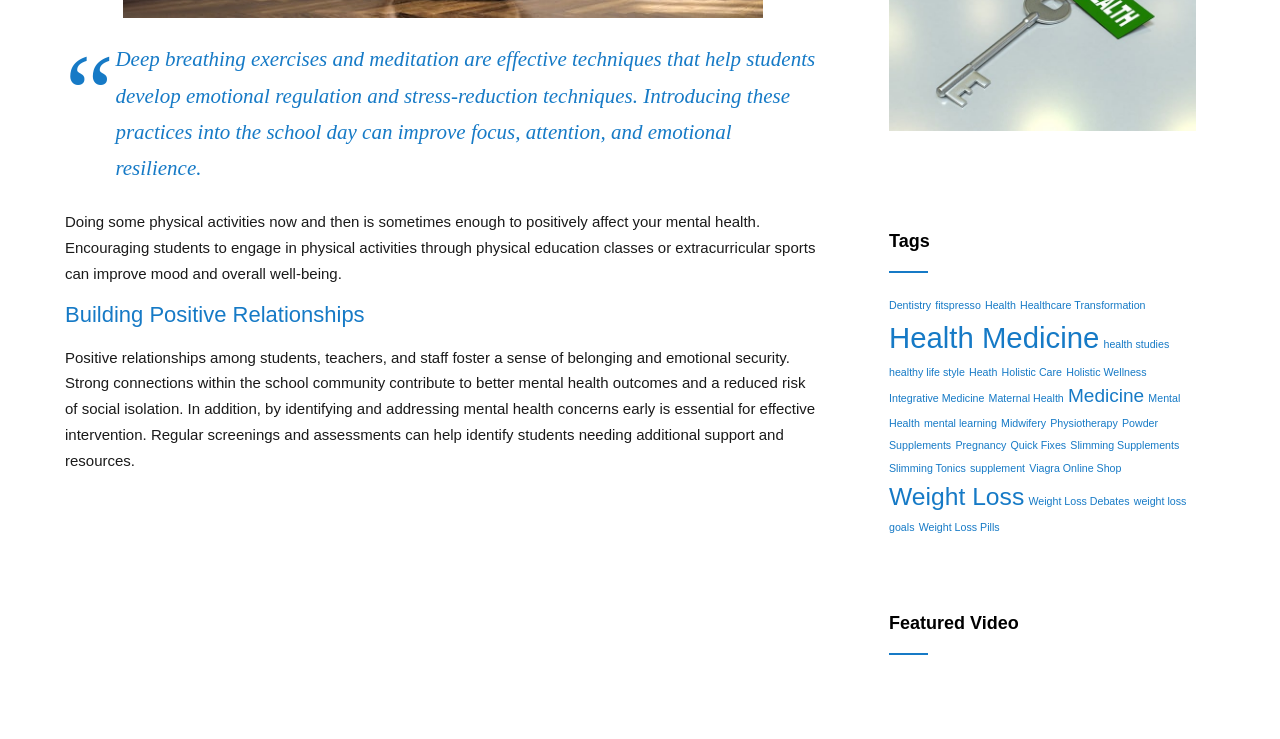What is the title of the last heading?
Based on the image, give a one-word or short phrase answer.

Featured Video